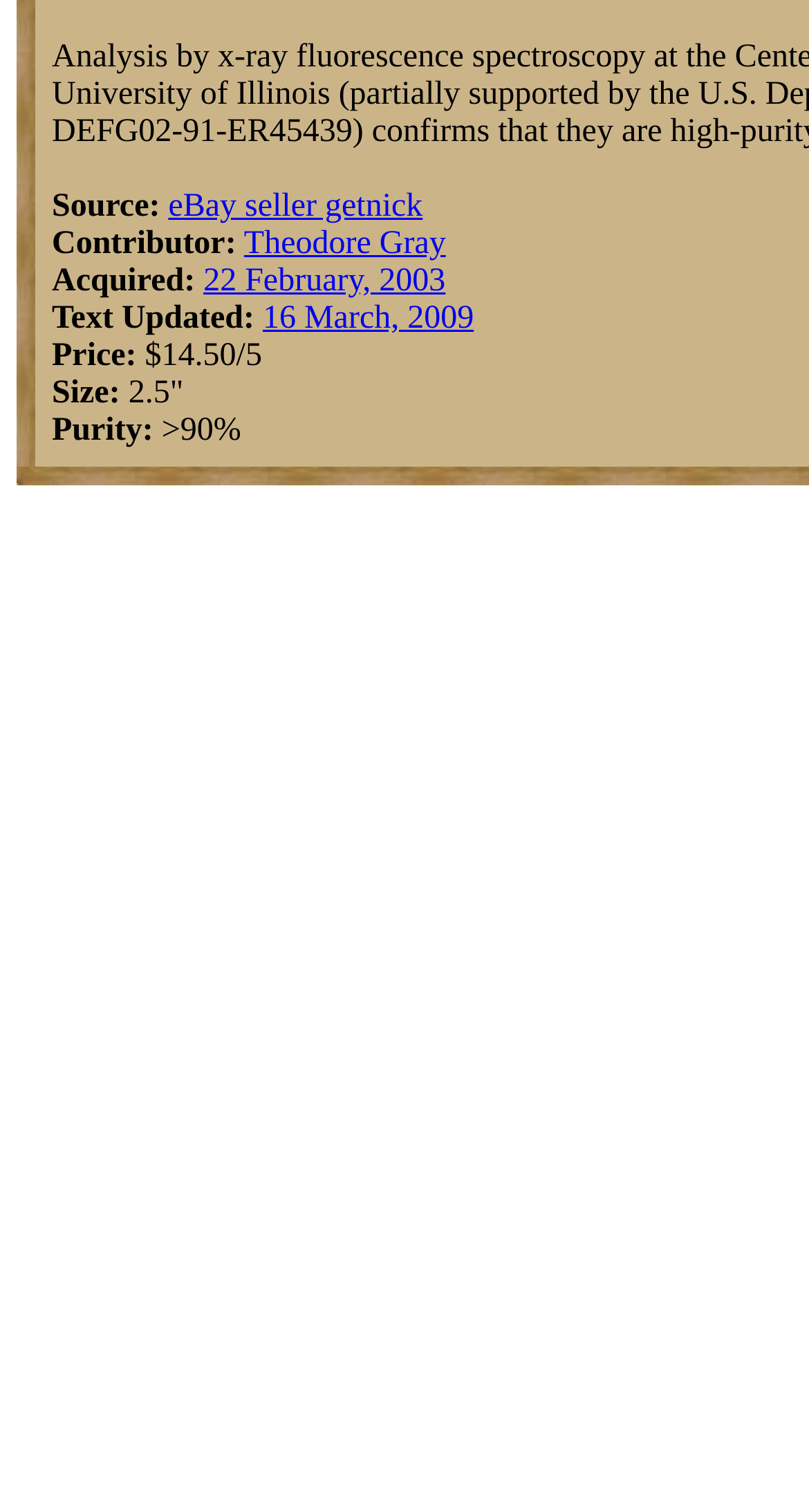What is the price of this item?
Could you answer the question in a detailed manner, providing as much information as possible?

I found the price by looking at the 'Price:' label, which is followed by a static text with the price information '$14.50/5'.